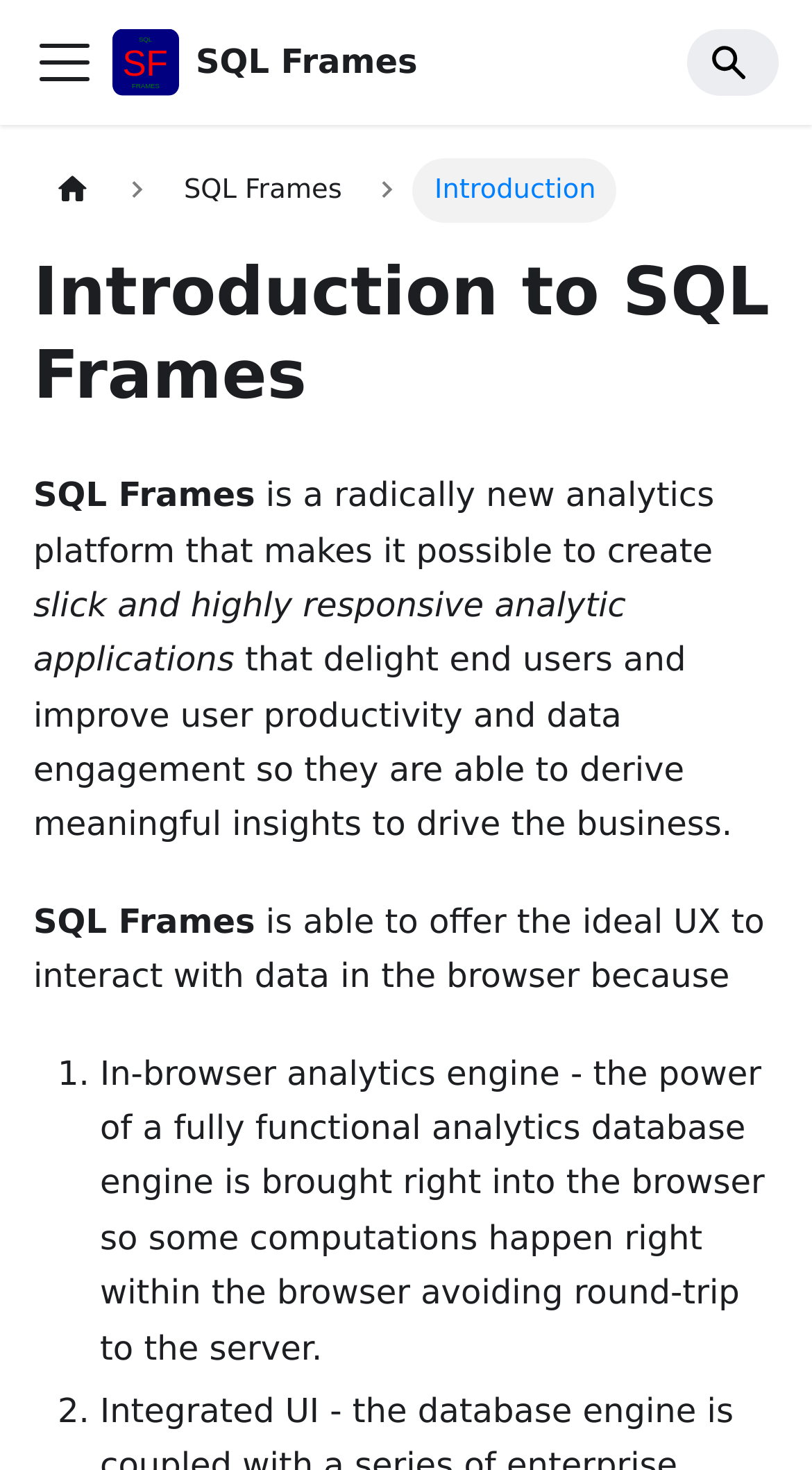Explain the webpage in detail, including its primary components.

The webpage is about "Introduction to SQL Frames", a radically new analytics platform. At the top, there is a navigation bar with a toggle button on the left and a search box on the right. The SQL Frames logo is situated next to the toggle button. Below the navigation bar, there is a breadcrumb navigation section with links to the home page and SQL Frames, accompanied by a small icon.

The main content of the webpage is divided into sections. The first section has a heading "Introduction to SQL Frames" followed by three paragraphs of text that describe the platform's capabilities, including creating slick and responsive analytic applications, improving user productivity, and deriving meaningful insights.

Below these paragraphs, there is a section with a list of two items, marked with numbers 1 and 2. The first item describes the in-browser analytics engine, which brings the power of a fully functional analytics database engine into the browser, reducing the need for round-trips to the server.